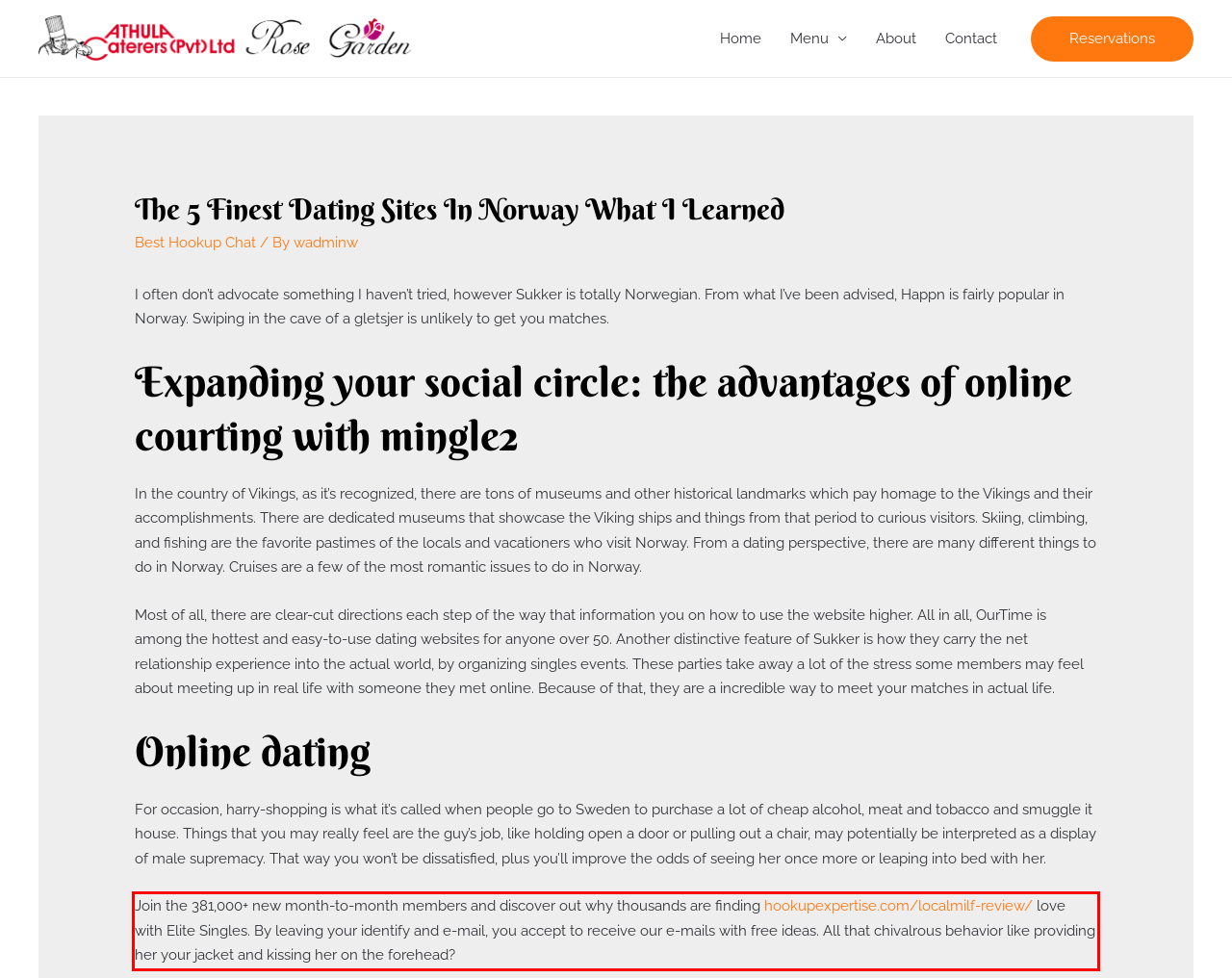By examining the provided screenshot of a webpage, recognize the text within the red bounding box and generate its text content.

Join the 381,000+ new month-to-month members and discover out why thousands are finding hookupexpertise.com/localmilf-review/ love with Elite Singles. By leaving your identify and e-mail, you accept to receive our e-mails with free ideas. All that chivalrous behavior like providing her your jacket and kissing her on the forehead?